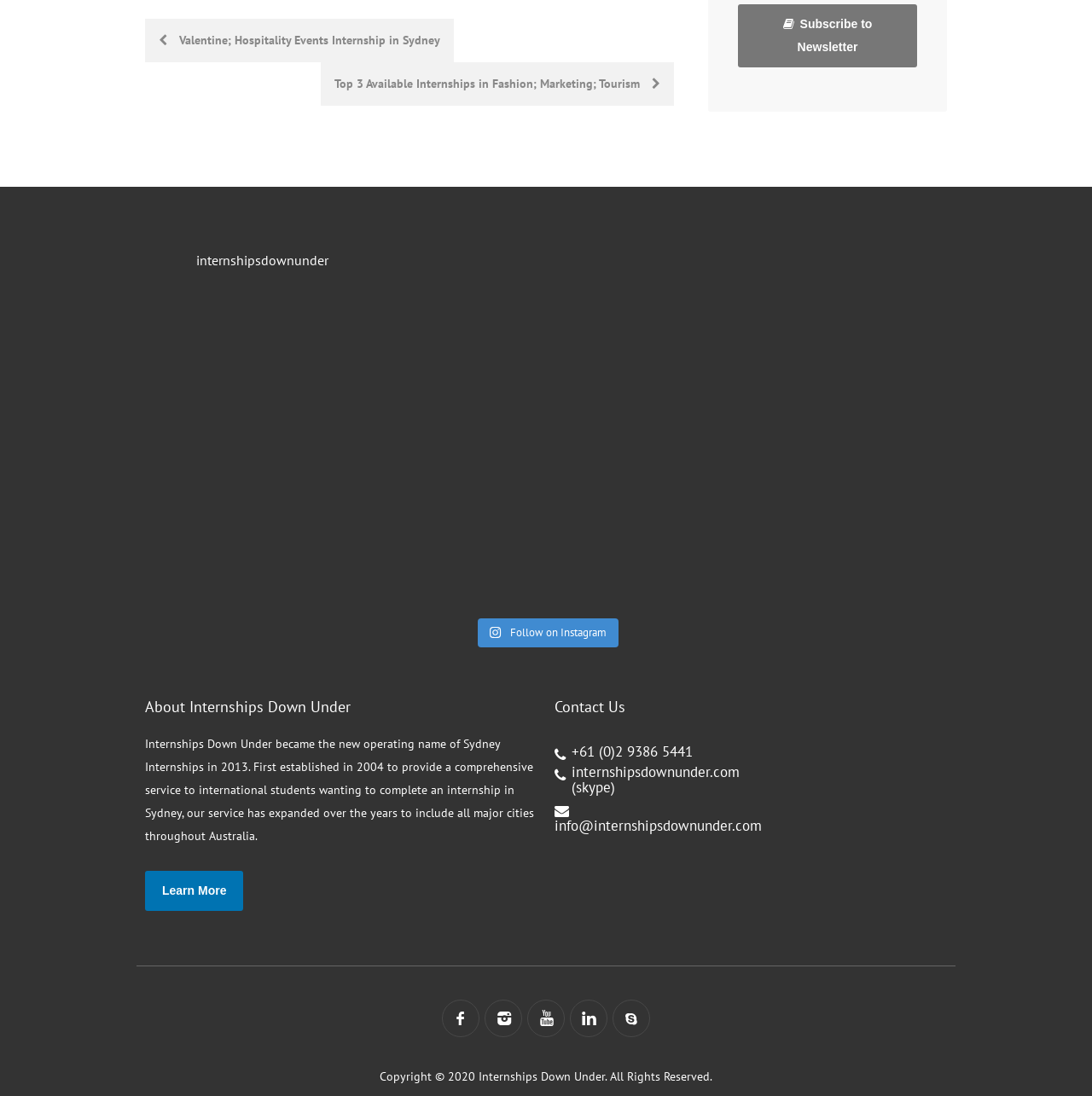What is the purpose of the organization?
Please look at the screenshot and answer in one word or a short phrase.

To provide internship opportunities in Australia